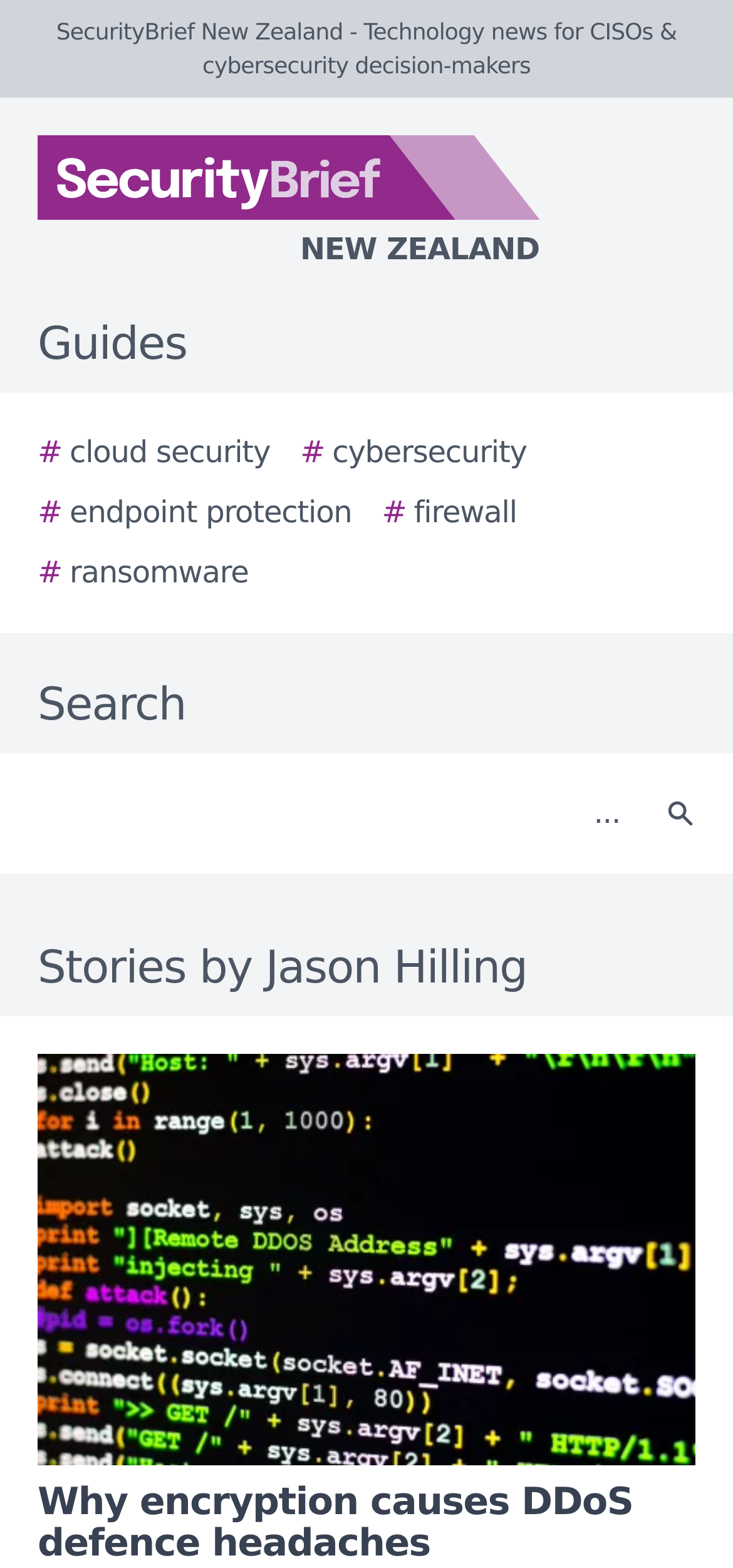Please specify the bounding box coordinates of the region to click in order to perform the following instruction: "View stories by Jason Hilling".

[0.0, 0.595, 1.0, 0.639]